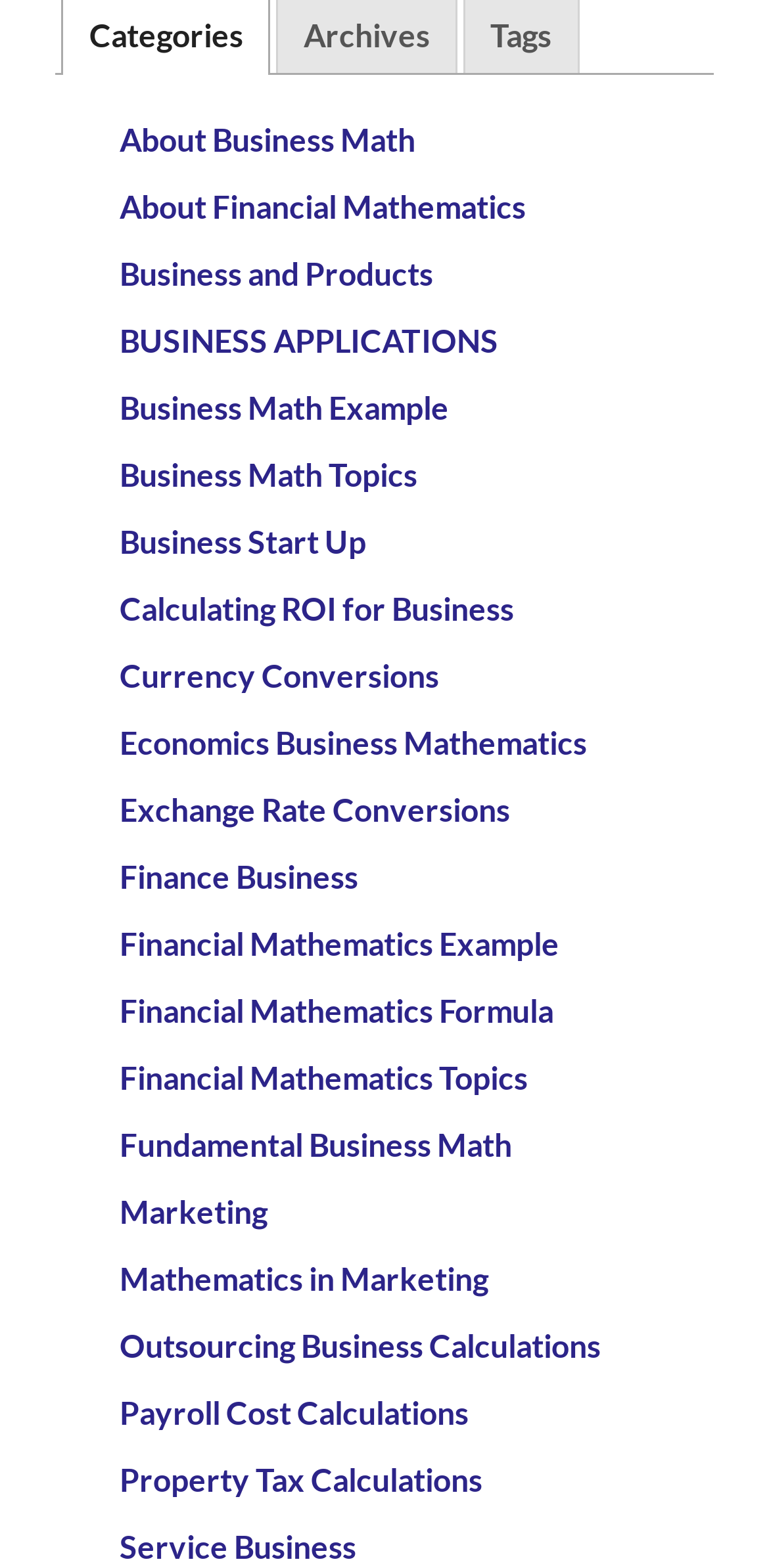Answer the question using only one word or a concise phrase: What is the first link on the webpage?

About Business Math